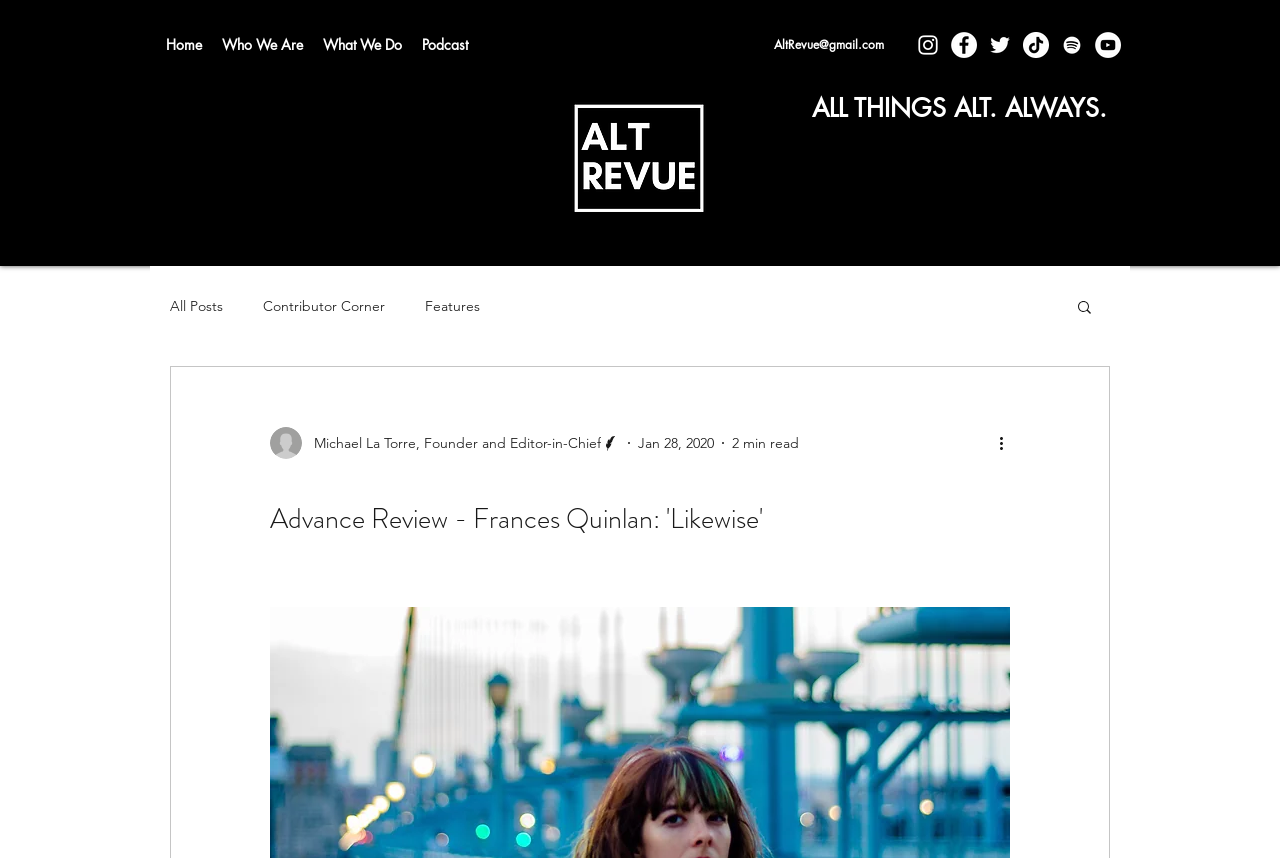Please examine the image and answer the question with a detailed explanation:
What is the estimated reading time of the article?

I found a generic element with the text '2 min read', which indicates that the estimated reading time of the article is 2 minutes.